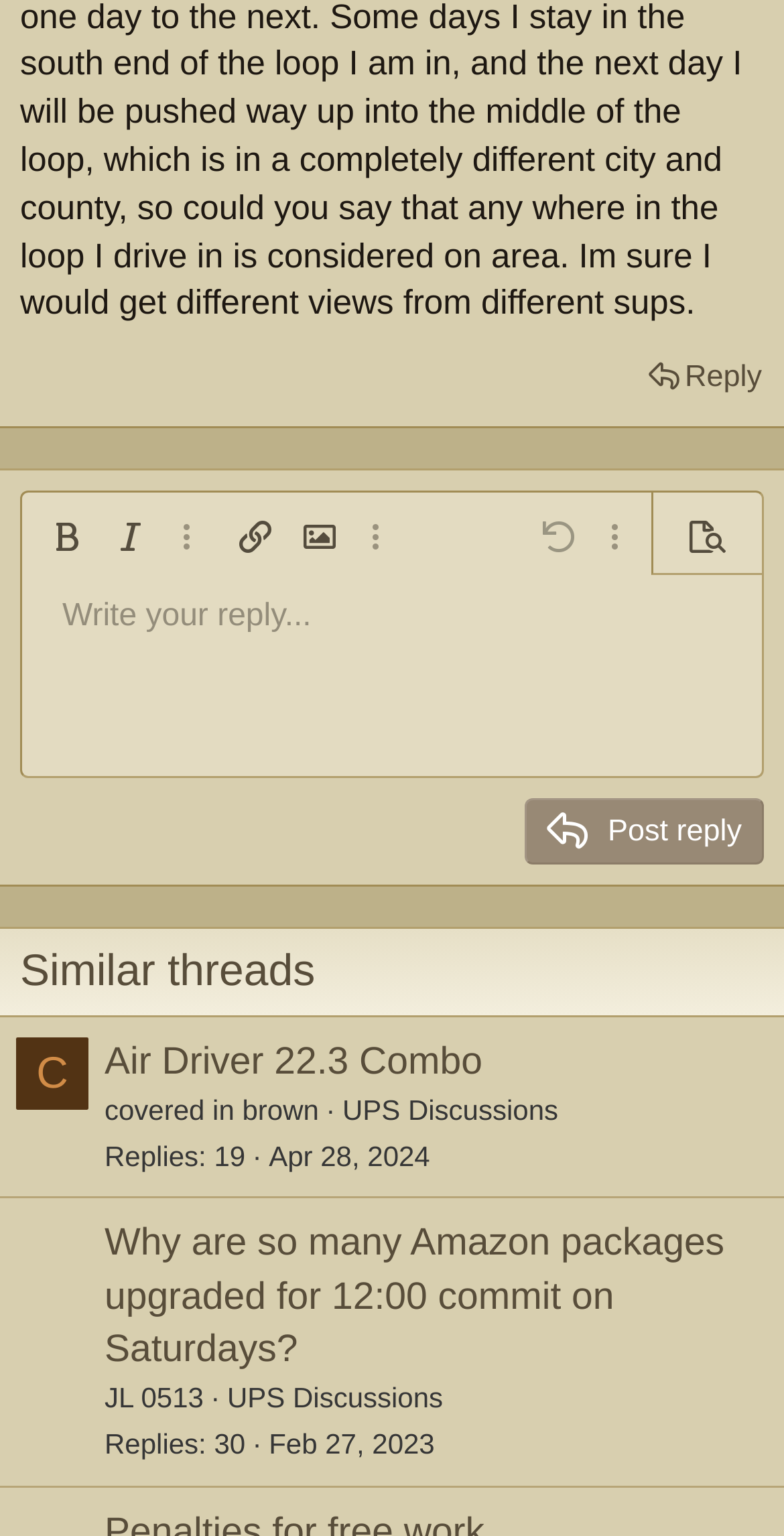What is the text of the first link in the 'Similar threads' section?
Give a detailed and exhaustive answer to the question.

I looked at the 'Similar threads' section and found the first link, which has the text 'covered in brown'.